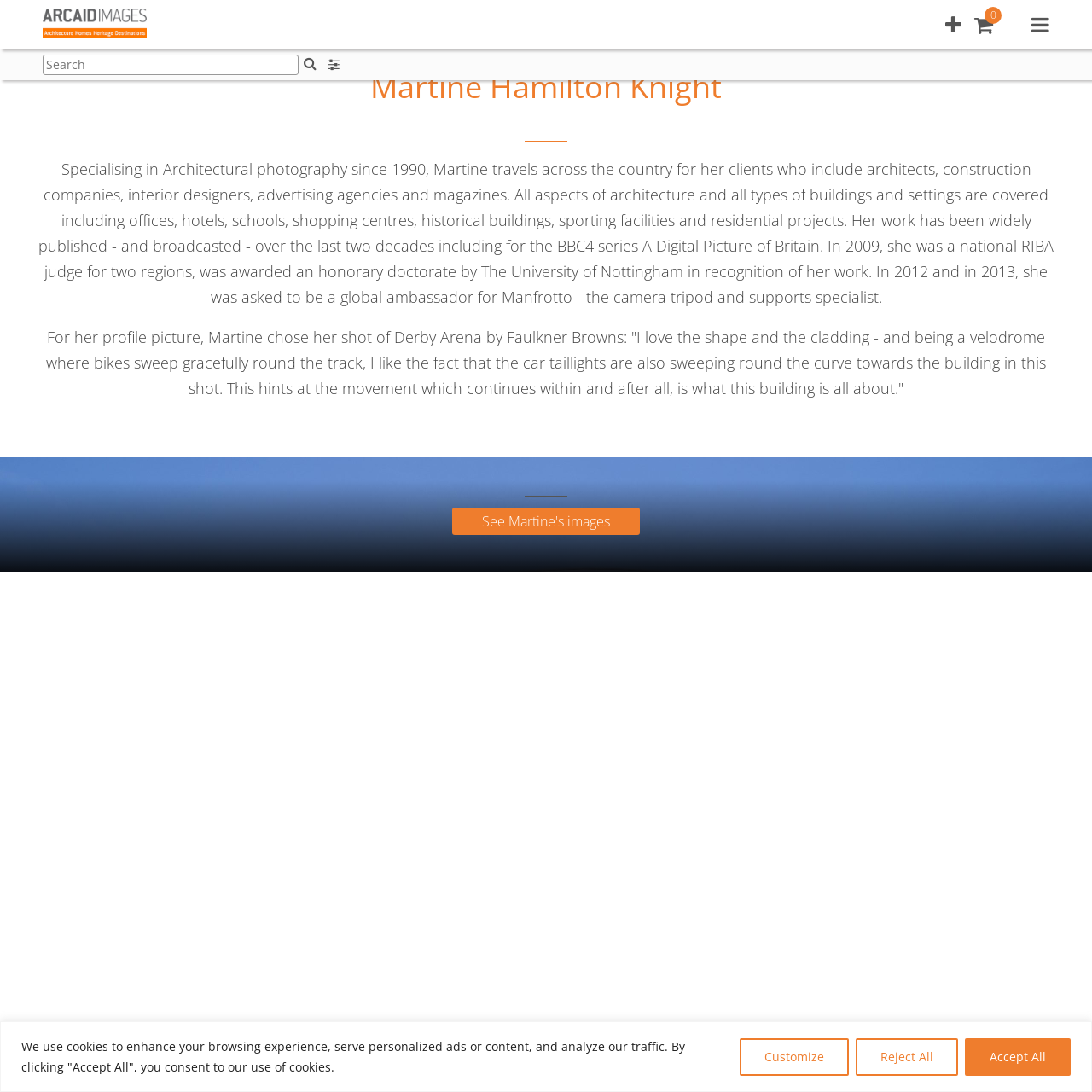How many links are there in the main menu?
Provide an in-depth and detailed explanation in response to the question.

There are four links in the main menu, which are 'Home', 'Basket', 'Lightbox', and 'Main menu'.